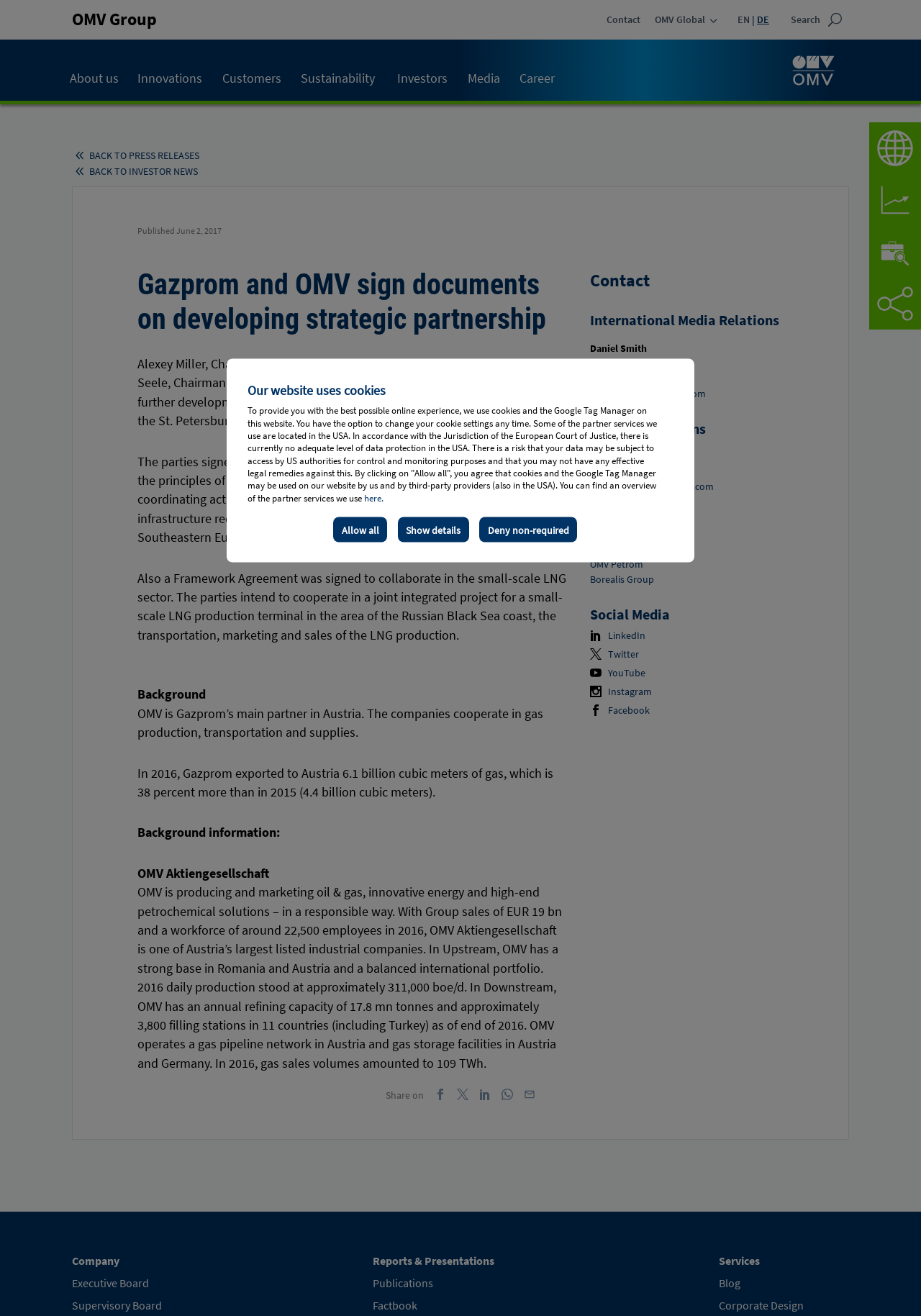Please specify the bounding box coordinates in the format (top-left x, top-left y, bottom-right x, bottom-right y), with values ranging from 0 to 1. Identify the bounding box for the UI component described as follows: Restoration

None